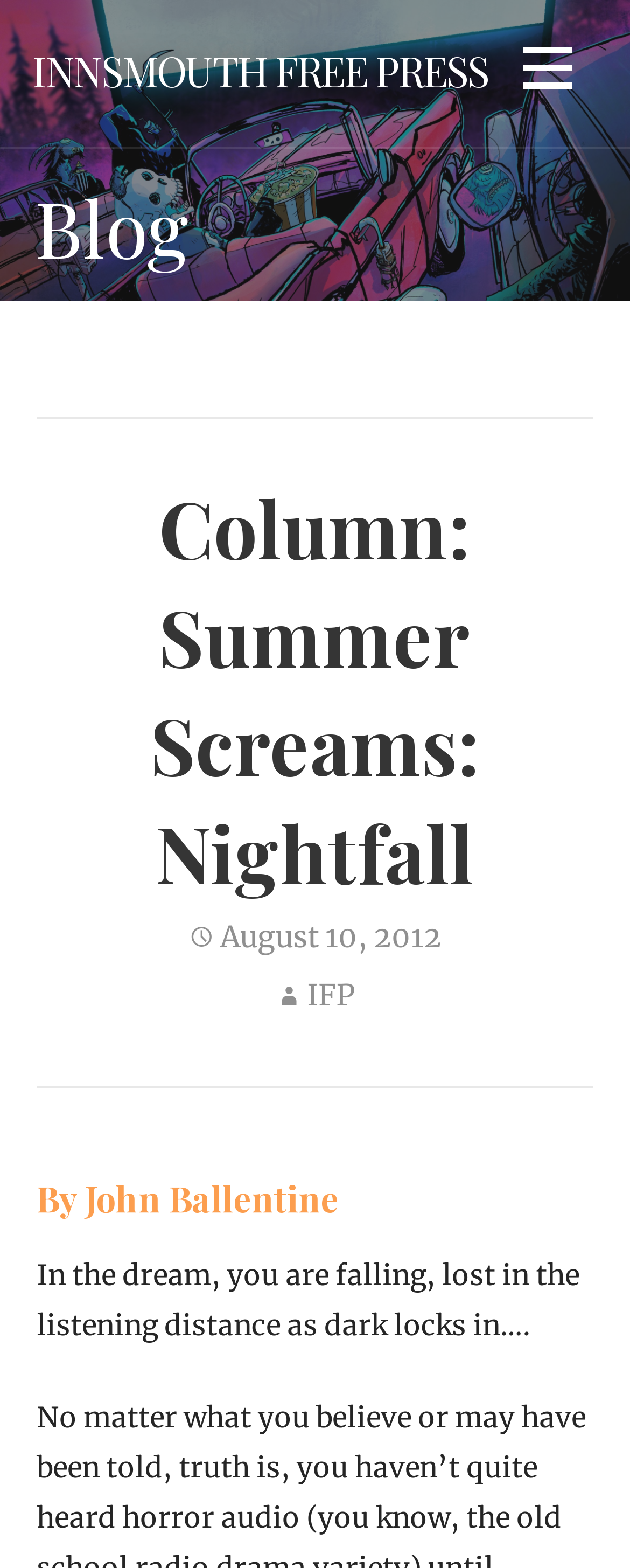What is the abbreviation of Innsmouth Free Press?
Using the image as a reference, give a one-word or short phrase answer.

IFP